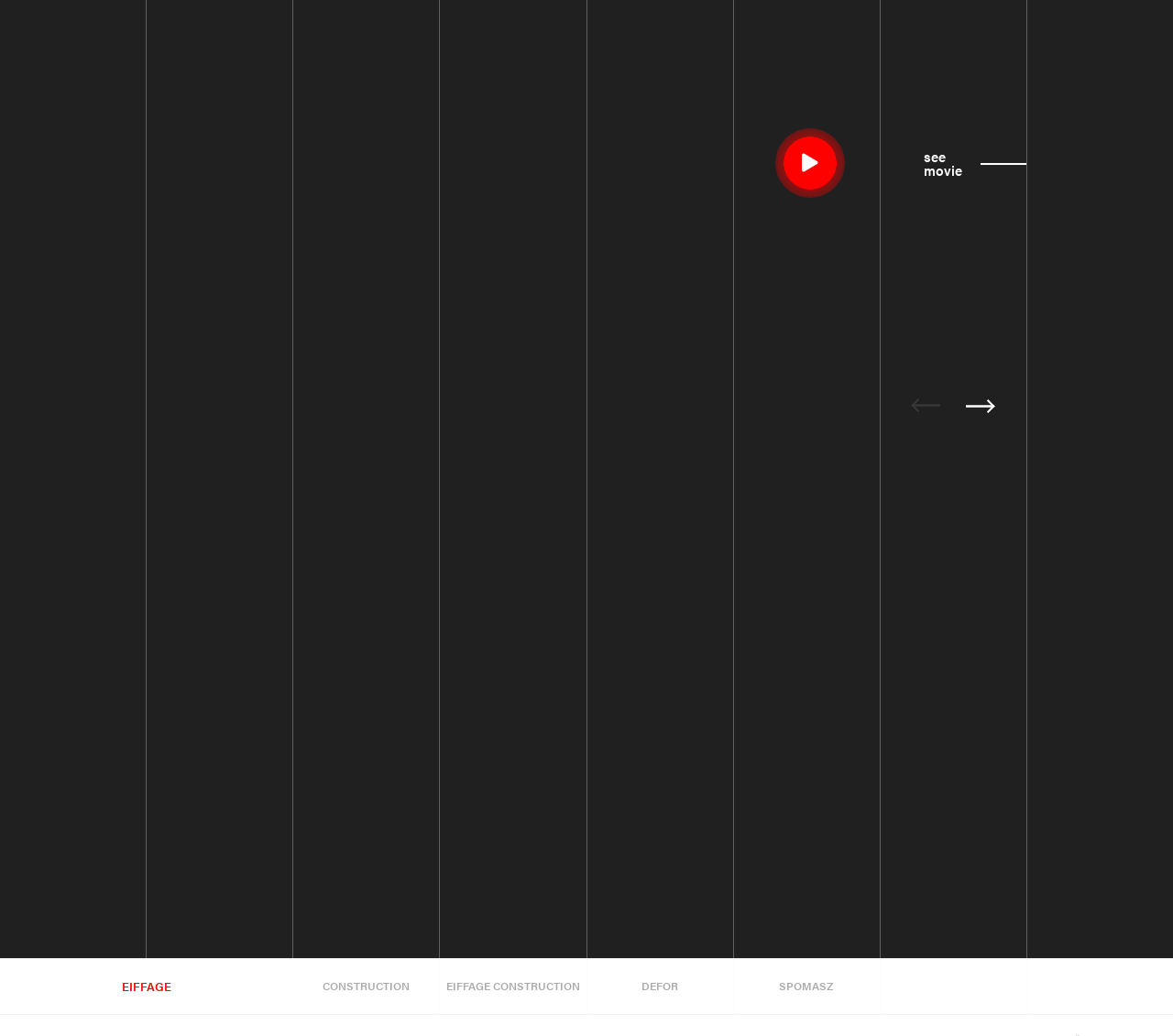Reply to the question below using a single word or brief phrase:
What is the first link on the webpage?

mennica 1